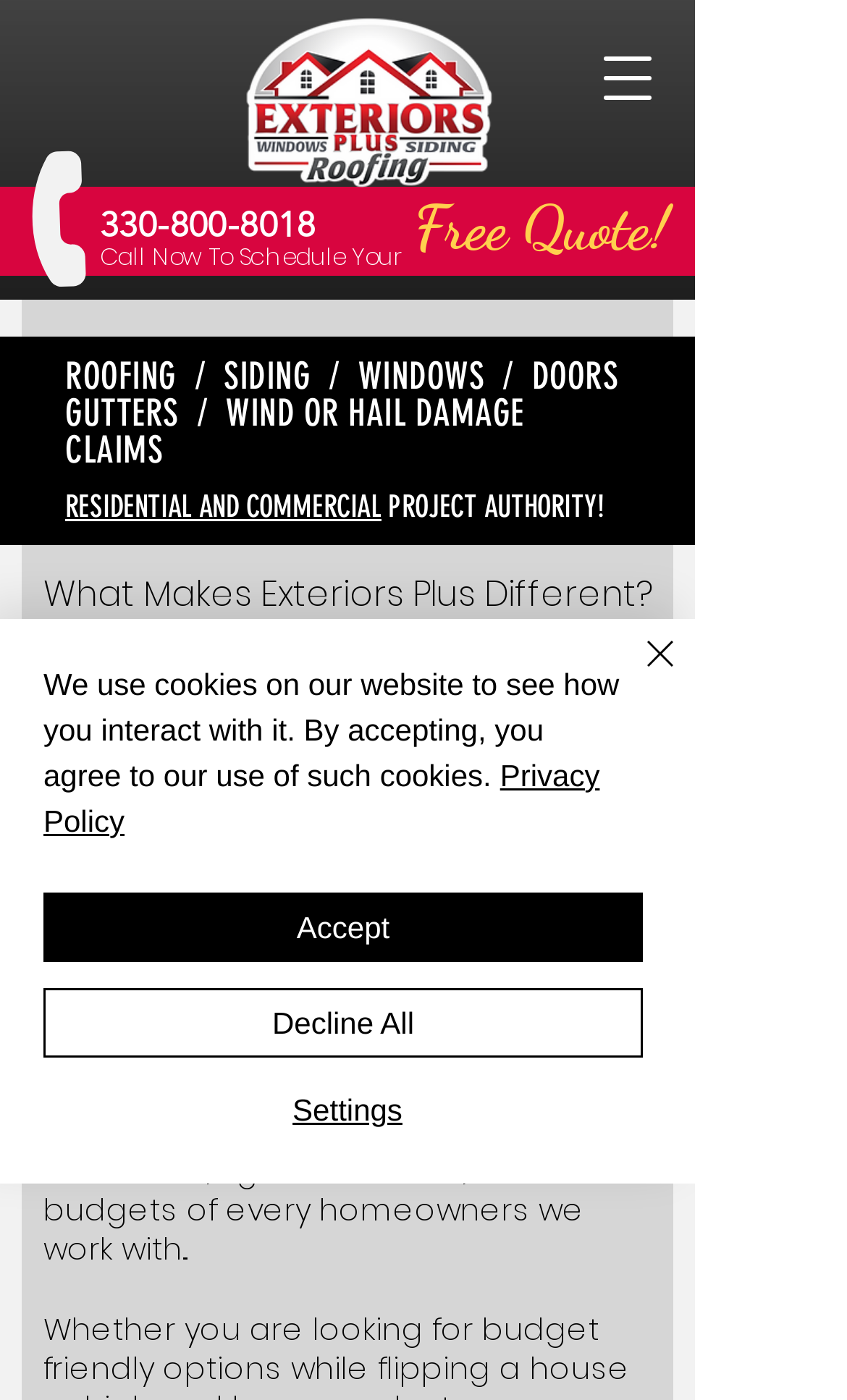Your task is to find and give the main heading text of the webpage.

Over A Decade Of Experience Serving These Counties:
Summit - Portage - Medina - Stark - Cuyahoga - Parts of Lorain